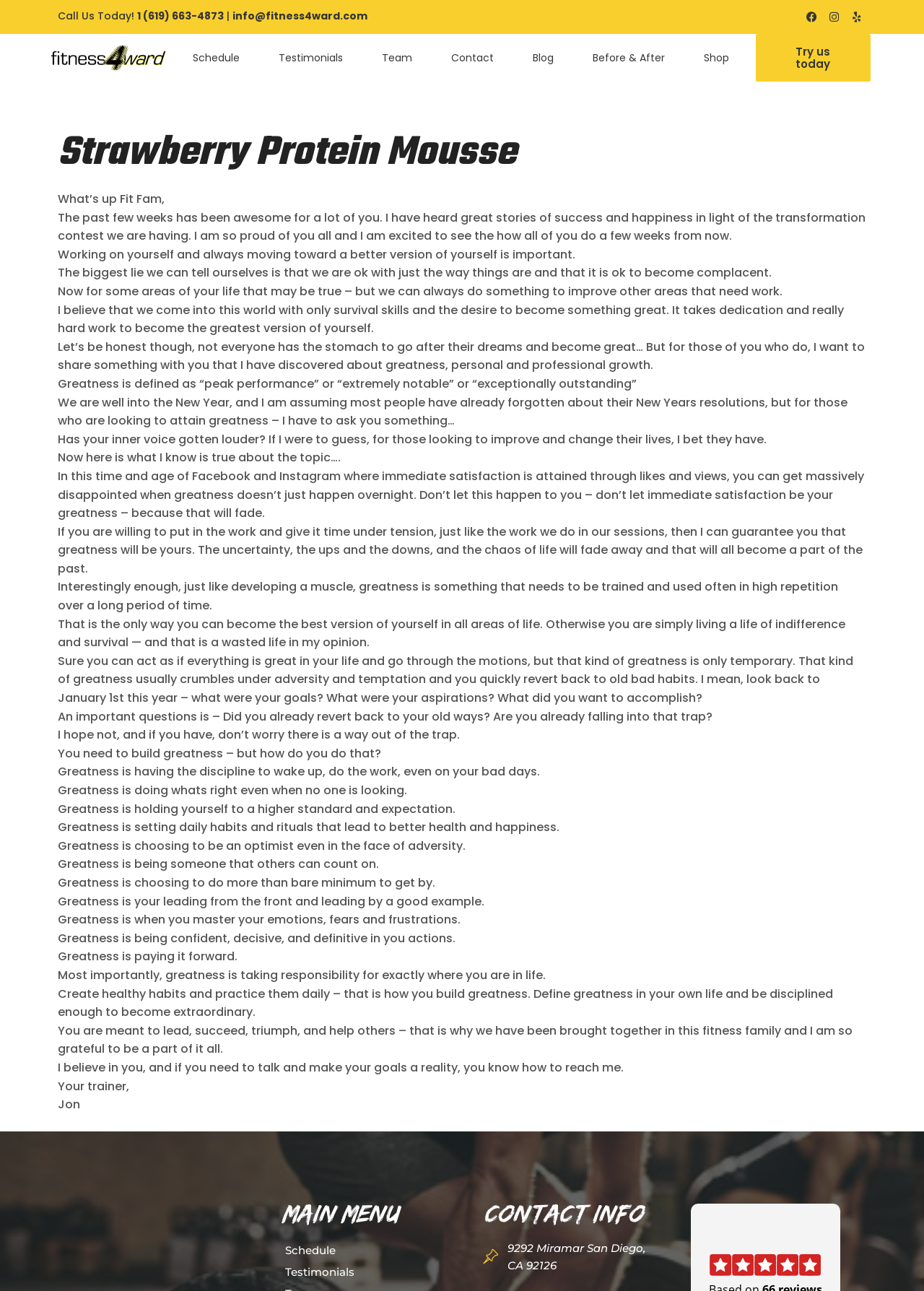Pinpoint the bounding box coordinates of the element to be clicked to execute the instruction: "Click the 'Schedule' link".

[0.187, 0.032, 0.28, 0.058]